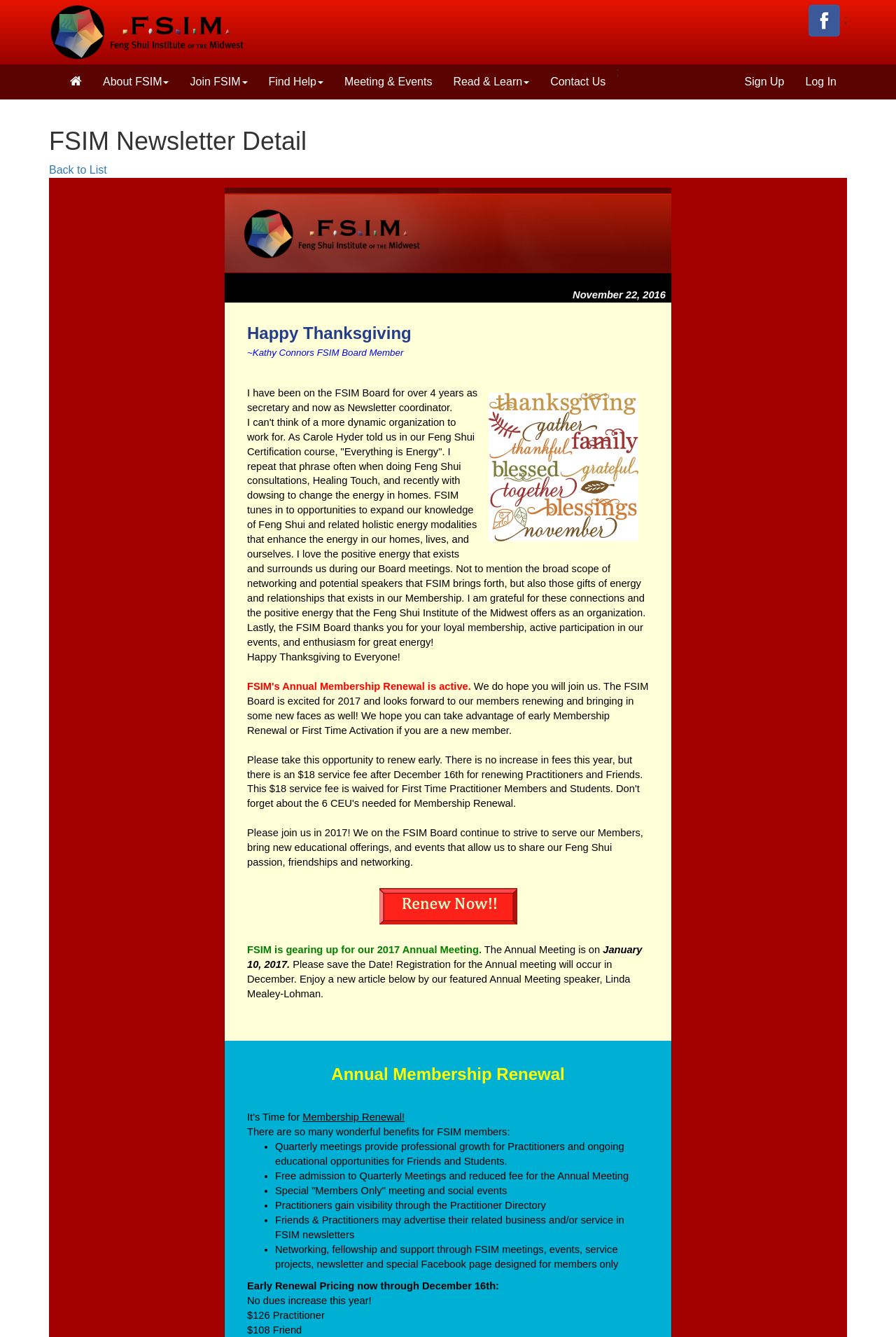What is the purpose of the FSIM Board?
Based on the screenshot, give a detailed explanation to answer the question.

The purpose of the FSIM Board can be found in the text section of the webpage, which mentions 'We on the FSIM Board continue to strive to serve our Members, bring new educational offerings, and events that allow us to share our Feng Shui passion, friendships and networking'.